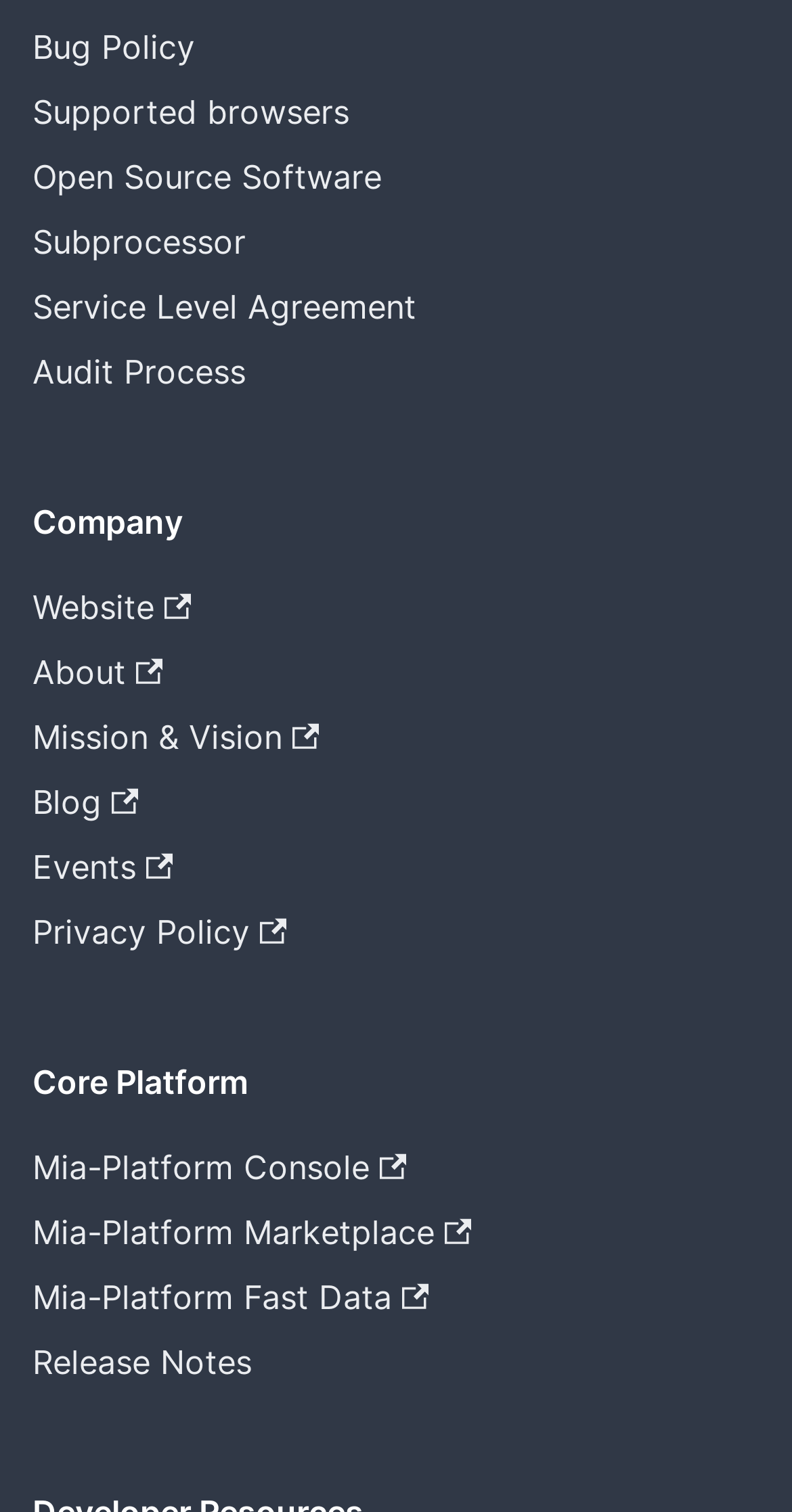Give a one-word or one-phrase response to the question: 
What is the first item under Company?

Website